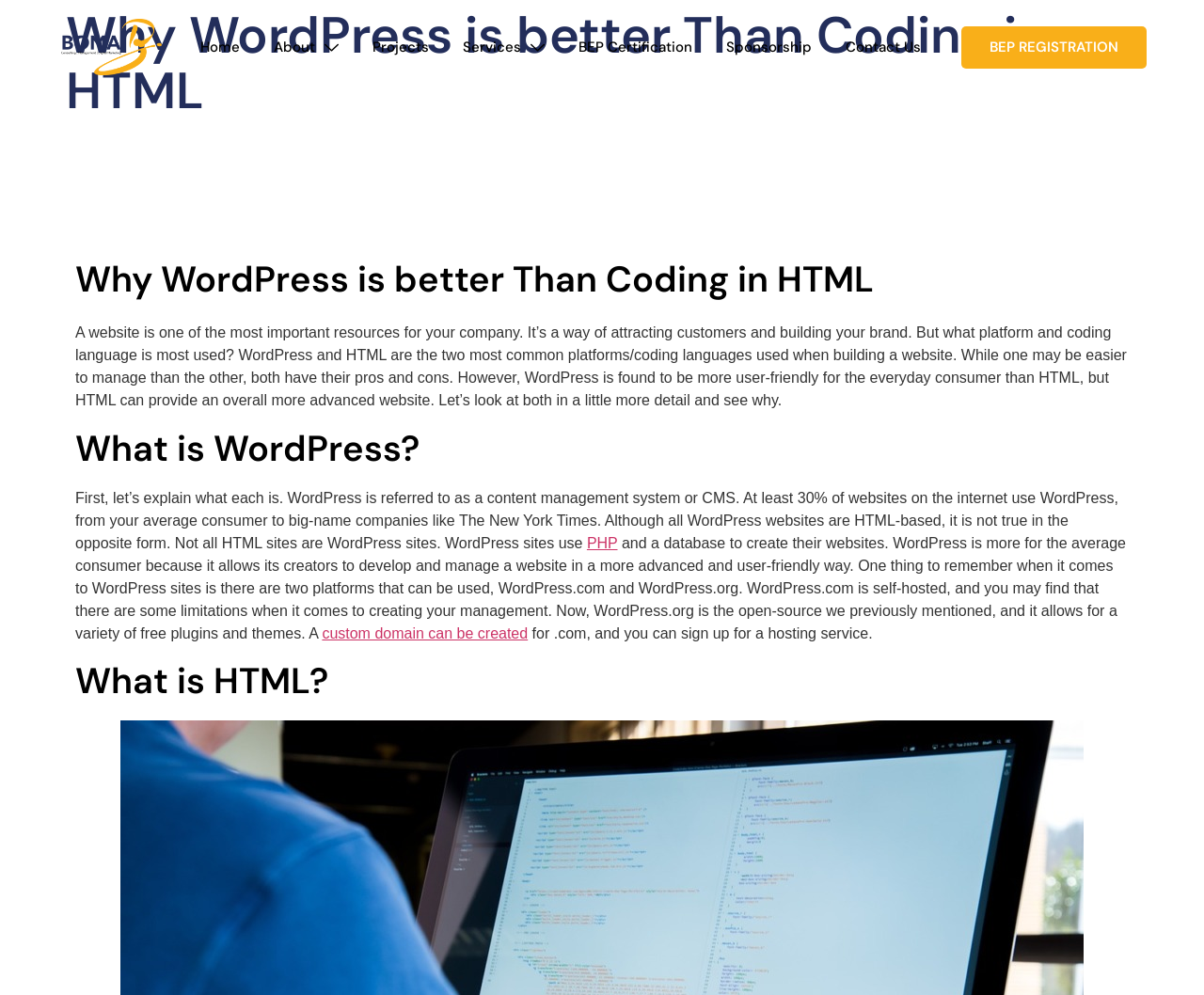Extract the bounding box for the UI element that matches this description: "Sponsorship".

[0.589, 0.0, 0.688, 0.095]